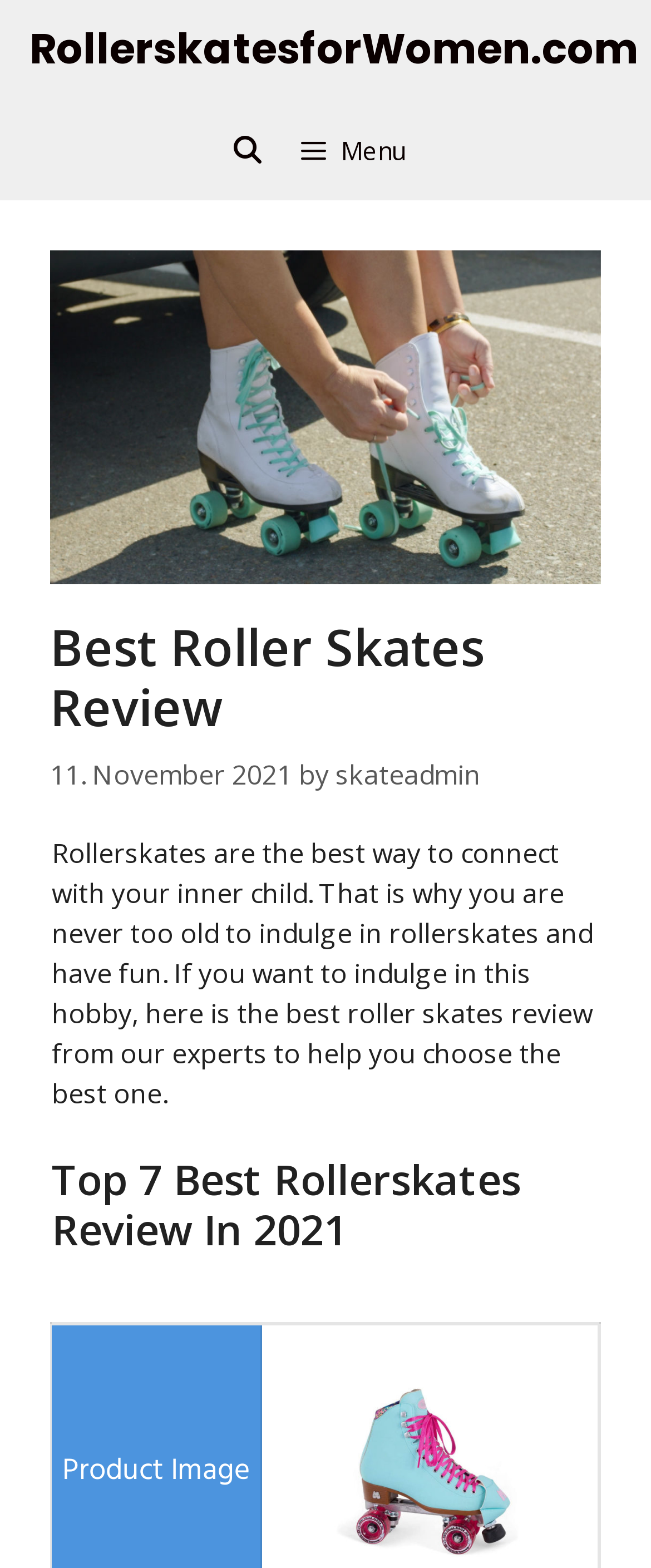Find the bounding box of the element with the following description: "aria-label="Open Search Bar"". The coordinates must be four float numbers between 0 and 1, formatted as [left, top, right, bottom].

[0.327, 0.064, 0.431, 0.128]